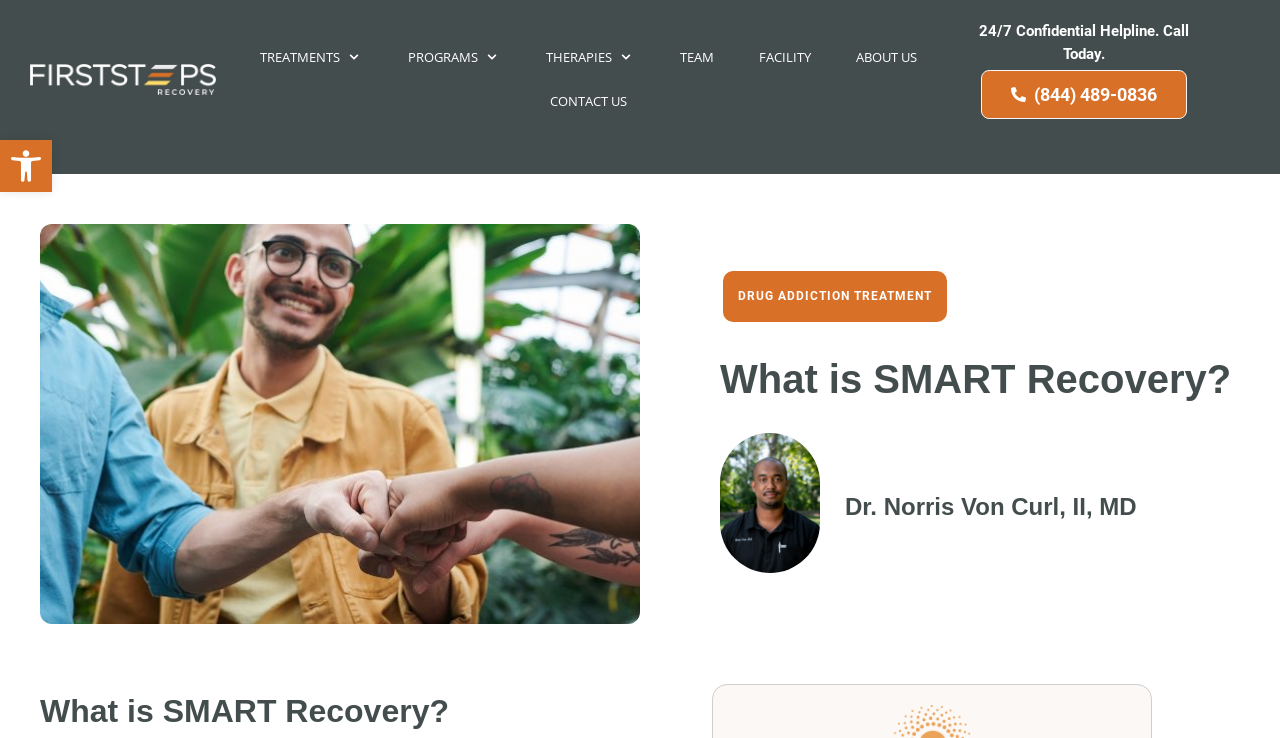Determine the bounding box coordinates for the region that must be clicked to execute the following instruction: "Click the 'TREATMENTS' link".

[0.203, 0.064, 0.265, 0.091]